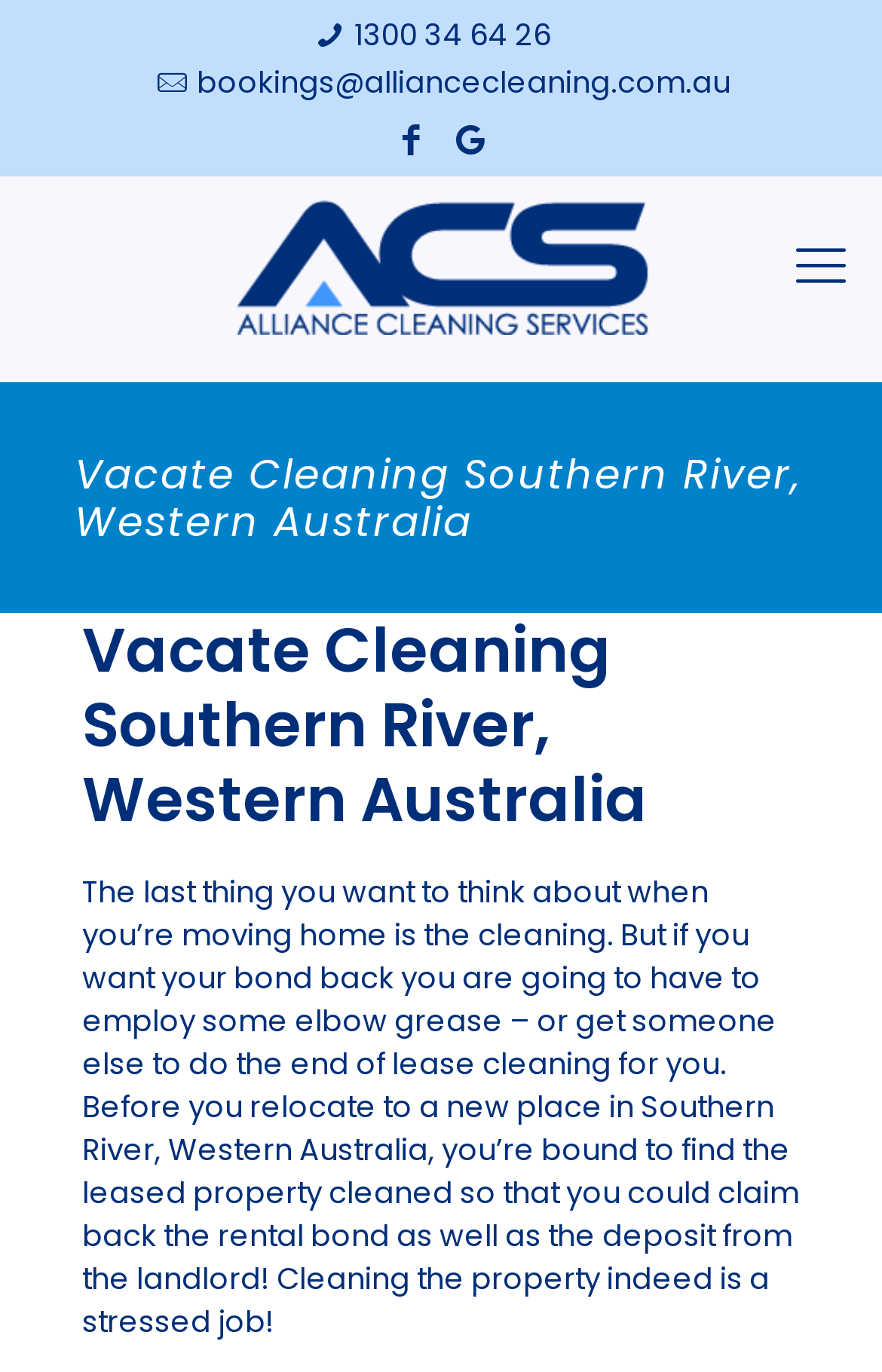What is the purpose of end of lease cleaning?
Based on the image, answer the question with a single word or brief phrase.

To get bond back